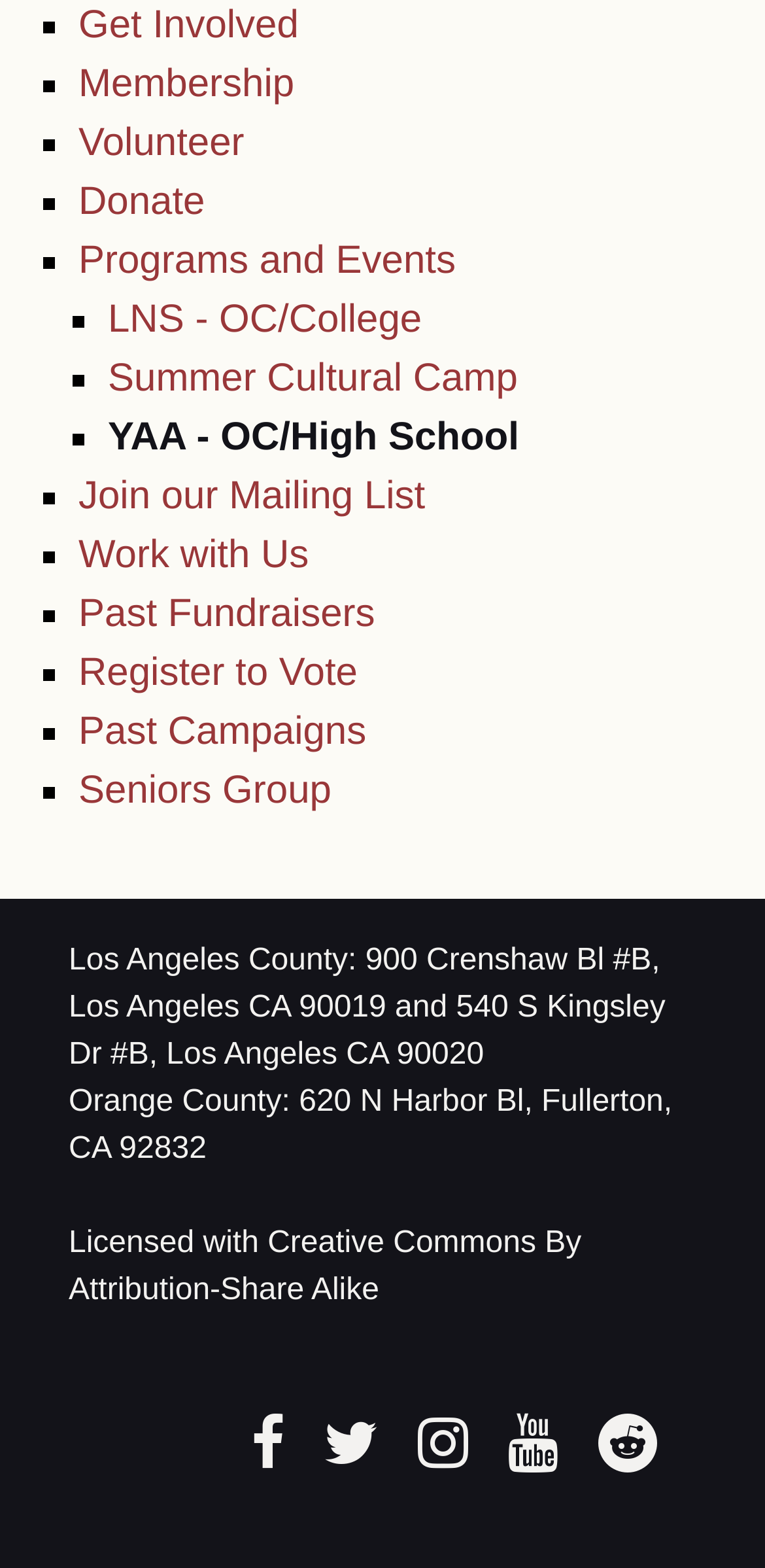Please locate the clickable area by providing the bounding box coordinates to follow this instruction: "Share on Twitter".

None